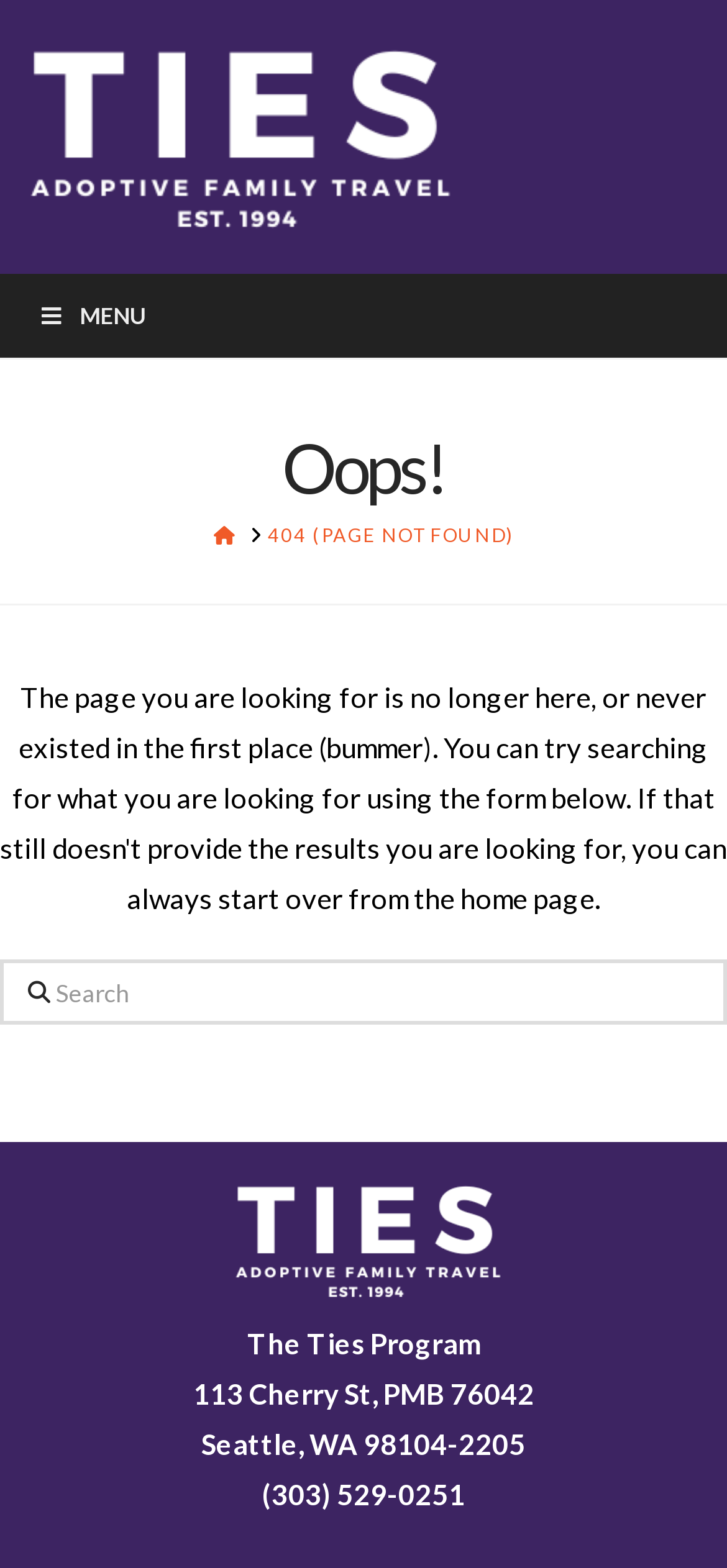Locate the bounding box coordinates of the UI element described by: "parent_node: MENU". The bounding box coordinates should consist of four float numbers between 0 and 1, i.e., [left, top, right, bottom].

[0.0, 0.0, 0.641, 0.174]